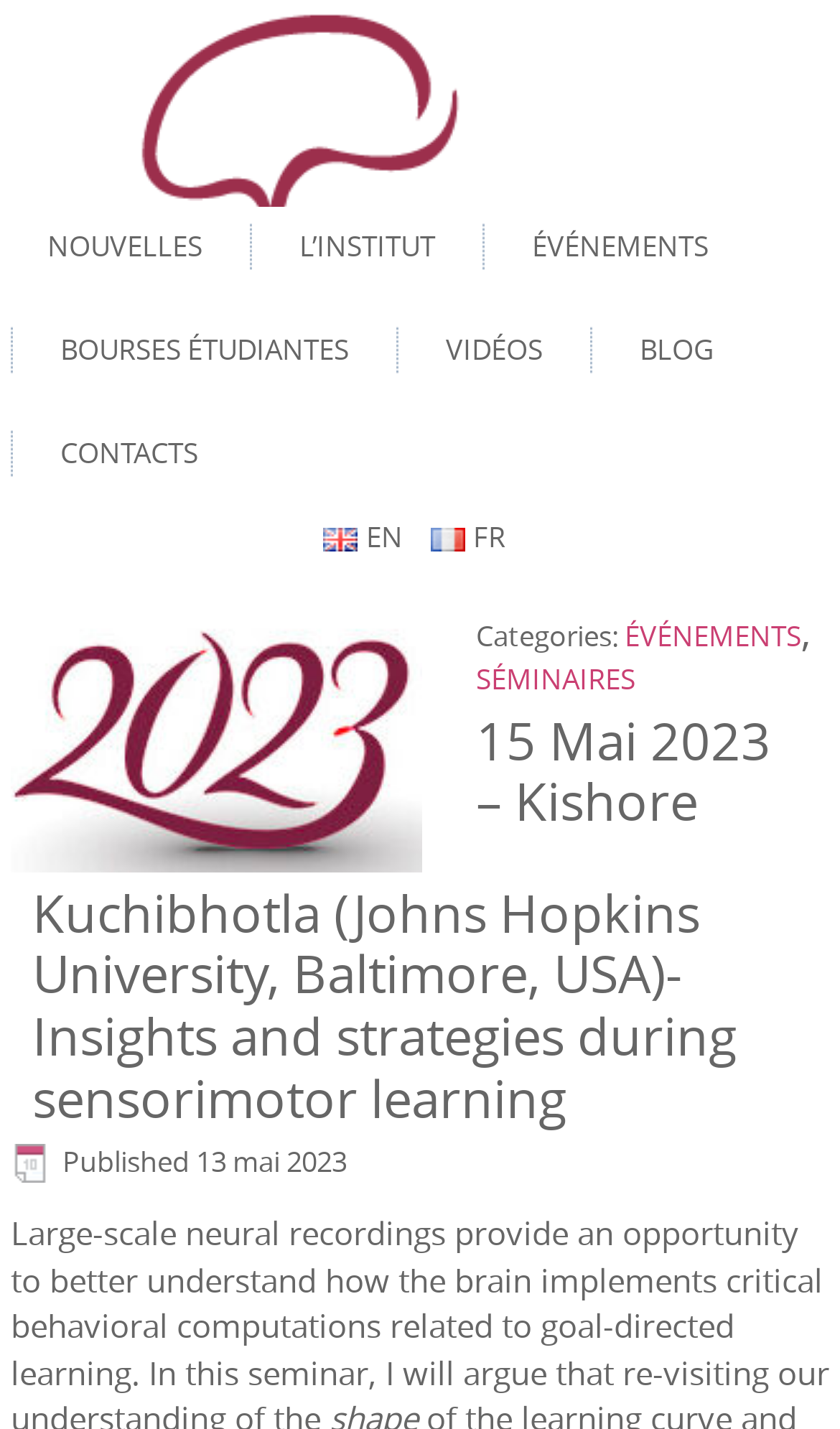Could you locate the bounding box coordinates for the section that should be clicked to accomplish this task: "Click on the 'Holy Toledo!' link".

None